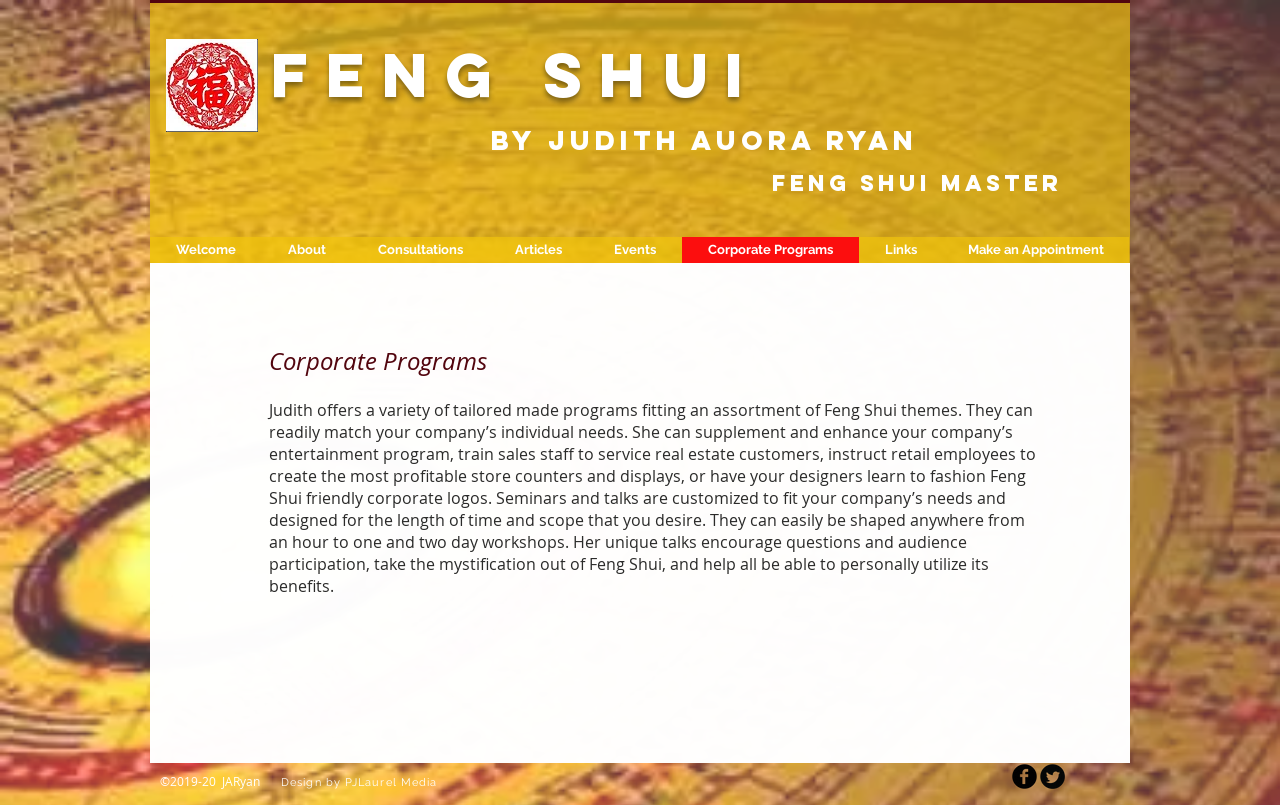Please determine the bounding box coordinates of the clickable area required to carry out the following instruction: "Follow Judith on Facebook". The coordinates must be four float numbers between 0 and 1, represented as [left, top, right, bottom].

[0.791, 0.948, 0.81, 0.98]